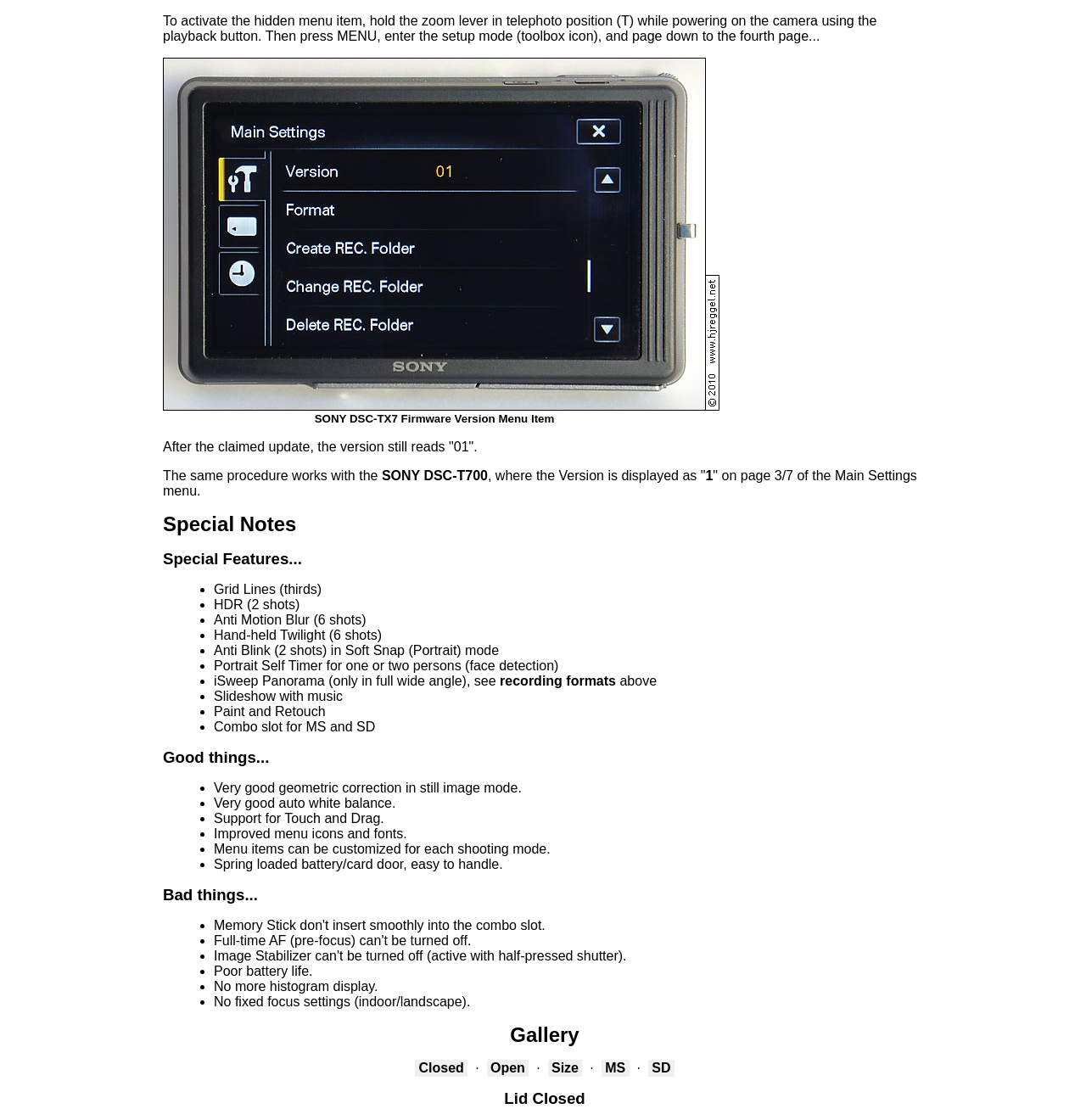With reference to the screenshot, provide a detailed response to the question below:
What is the last bad thing mentioned?

In the section 'Bad things...', the last list marker is followed by a static text 'No fixed focus settings (indoor/landscape).' This indicates that the last bad thing mentioned is no fixed focus settings.